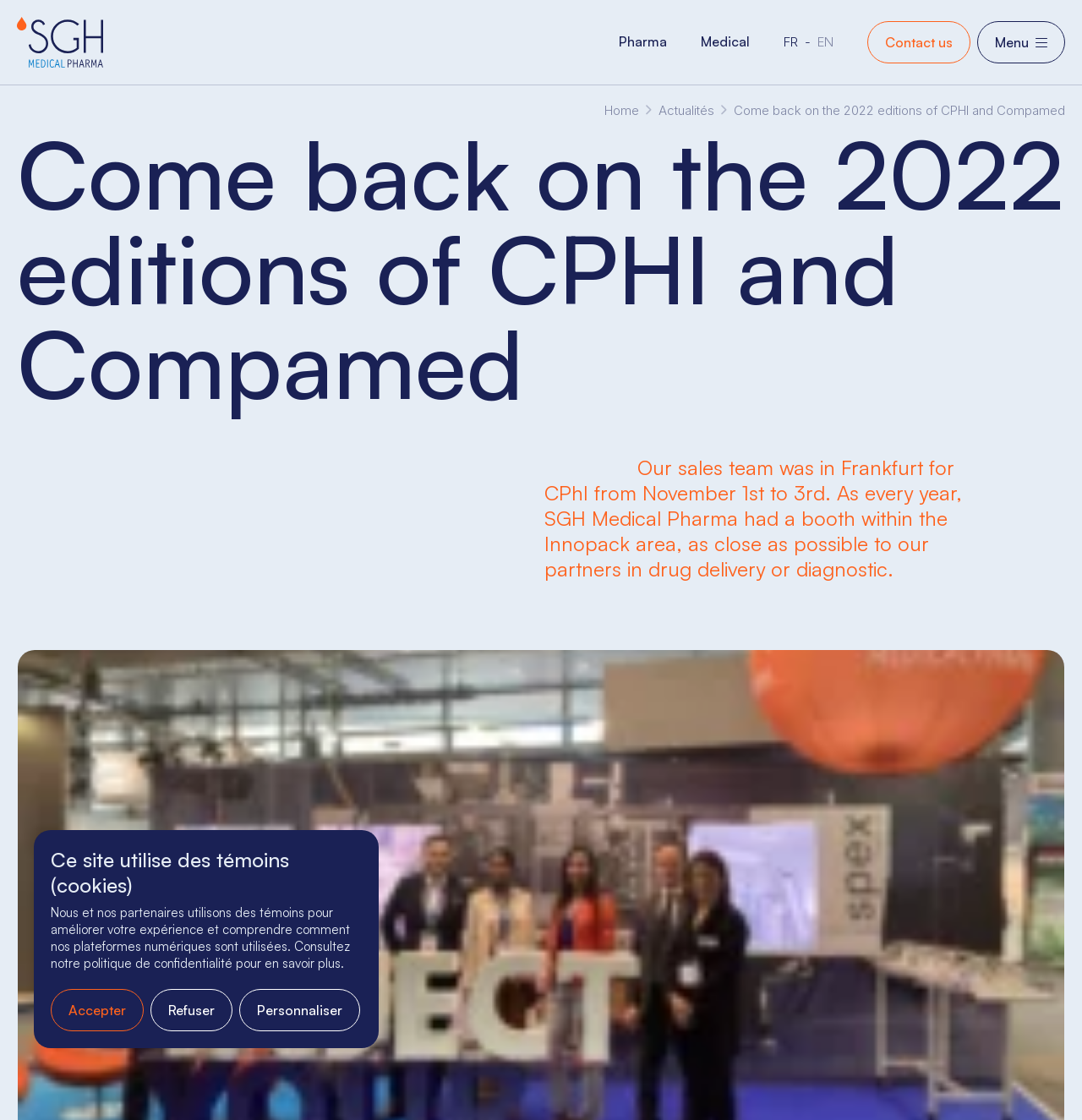Find the bounding box coordinates corresponding to the UI element with the description: "Contact us". The coordinates should be formatted as [left, top, right, bottom], with values as floats between 0 and 1.

[0.802, 0.019, 0.897, 0.057]